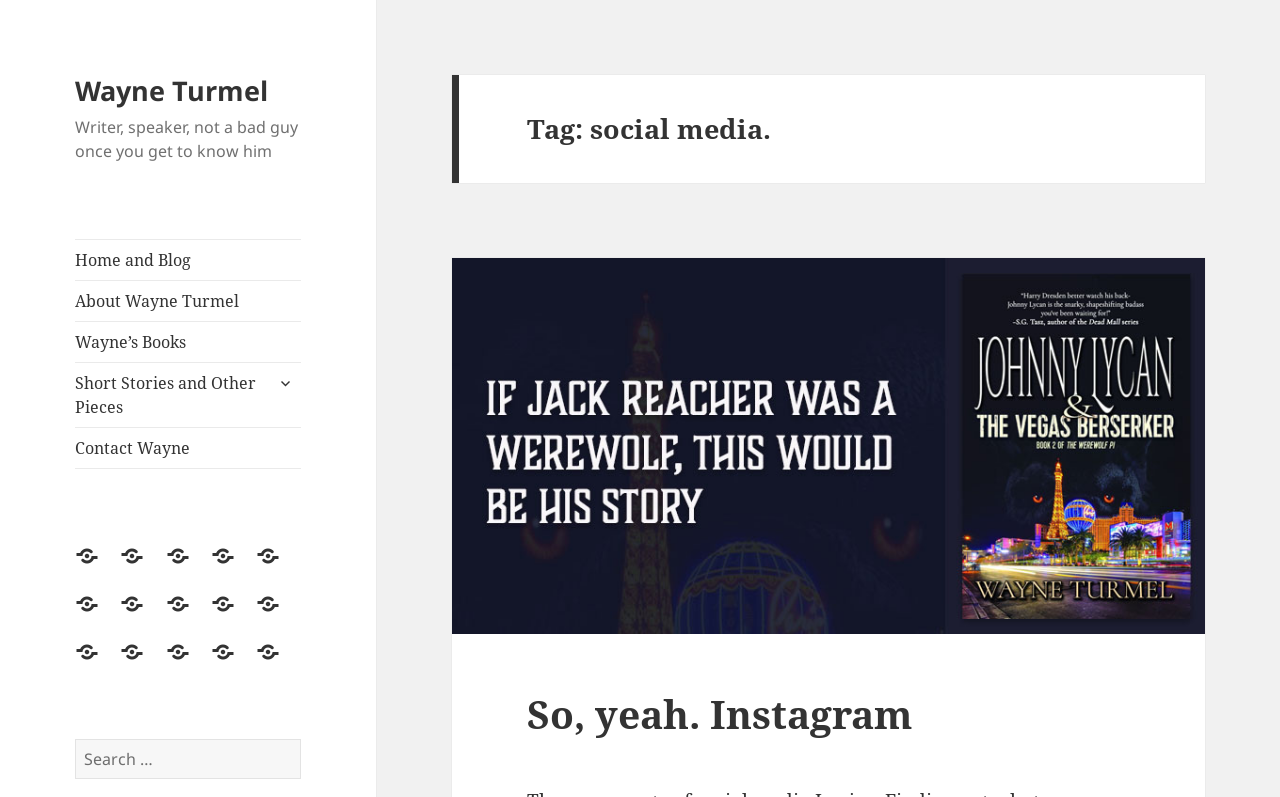Kindly determine the bounding box coordinates for the clickable area to achieve the given instruction: "Click on the 'Contact Wayne' link".

[0.059, 0.536, 0.235, 0.587]